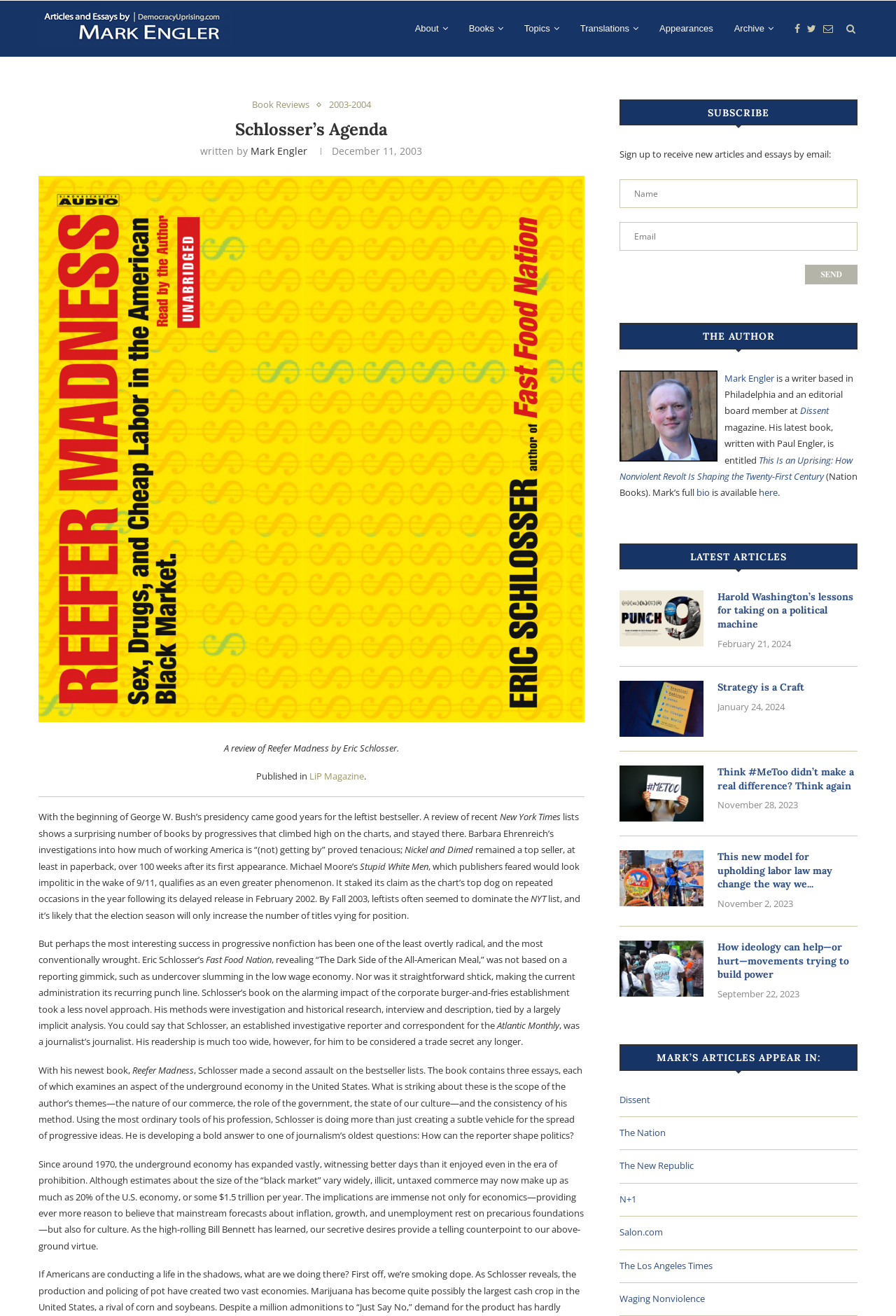What is the name of the magazine where Mark Engler is an editorial board member?
Please provide a comprehensive answer based on the visual information in the image.

The webpage mentions that Mark Engler is a writer and an editorial board member at Dissent magazine.